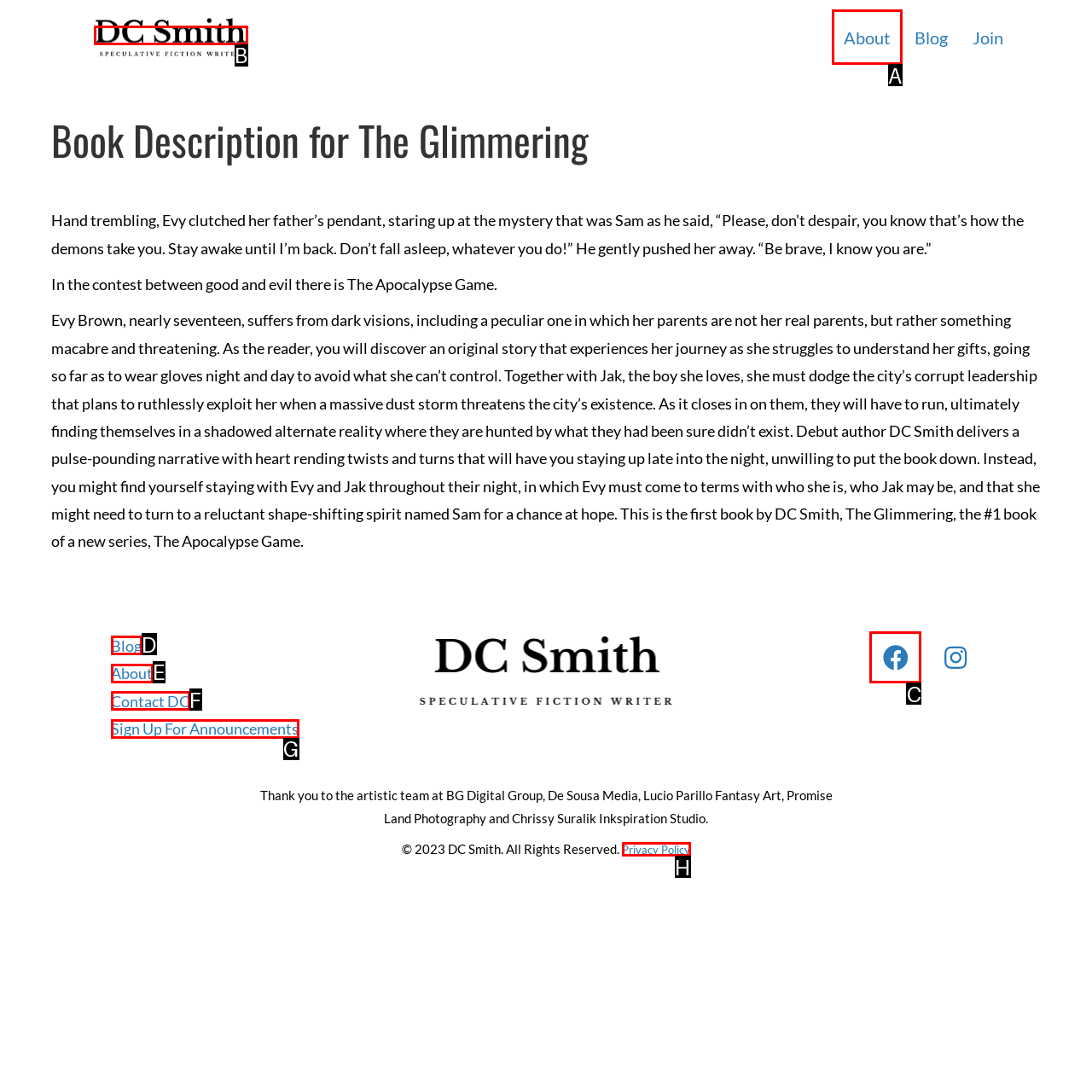Point out which HTML element you should click to fulfill the task: Click the 'About' link in the menu.
Provide the option's letter from the given choices.

A